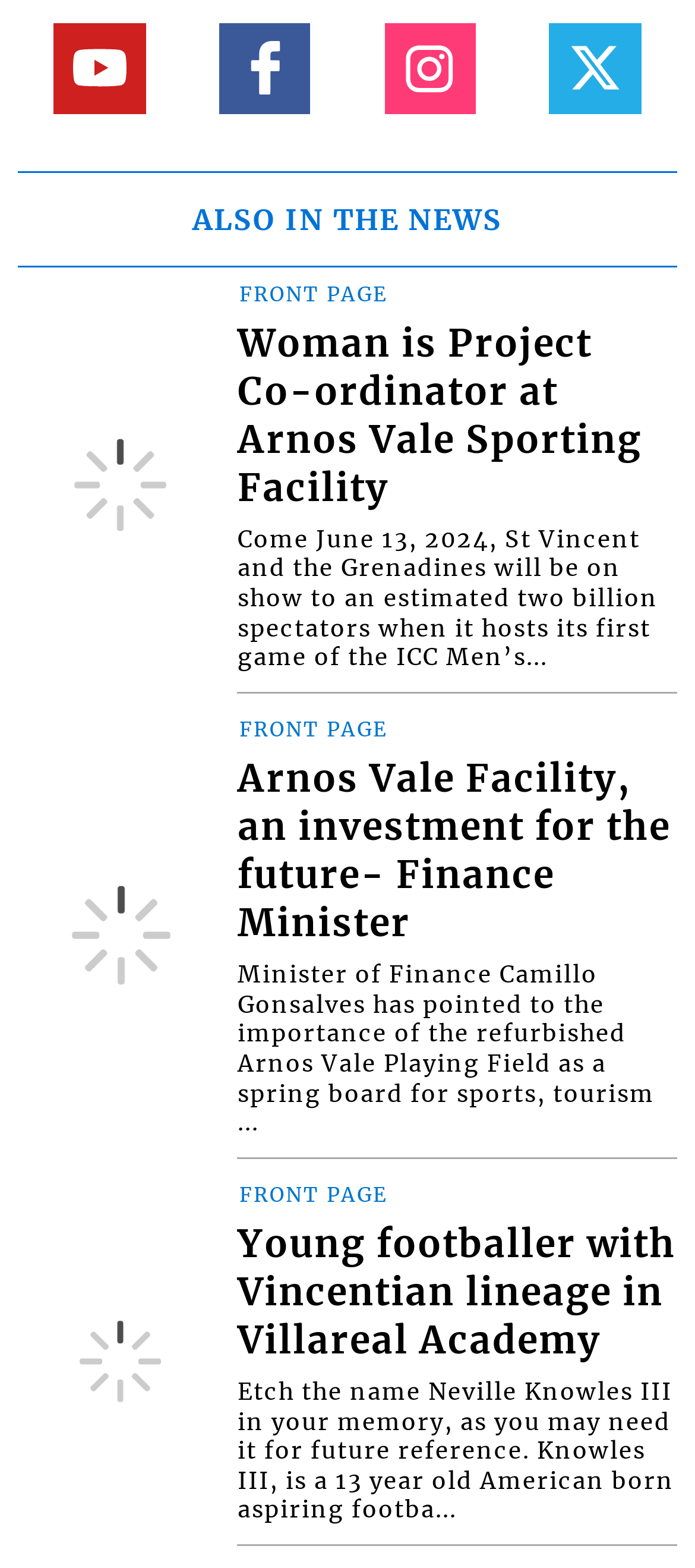Find the bounding box coordinates for the element described here: "aria-label="Link to page in instagram"".

[0.553, 0.014, 0.684, 0.072]